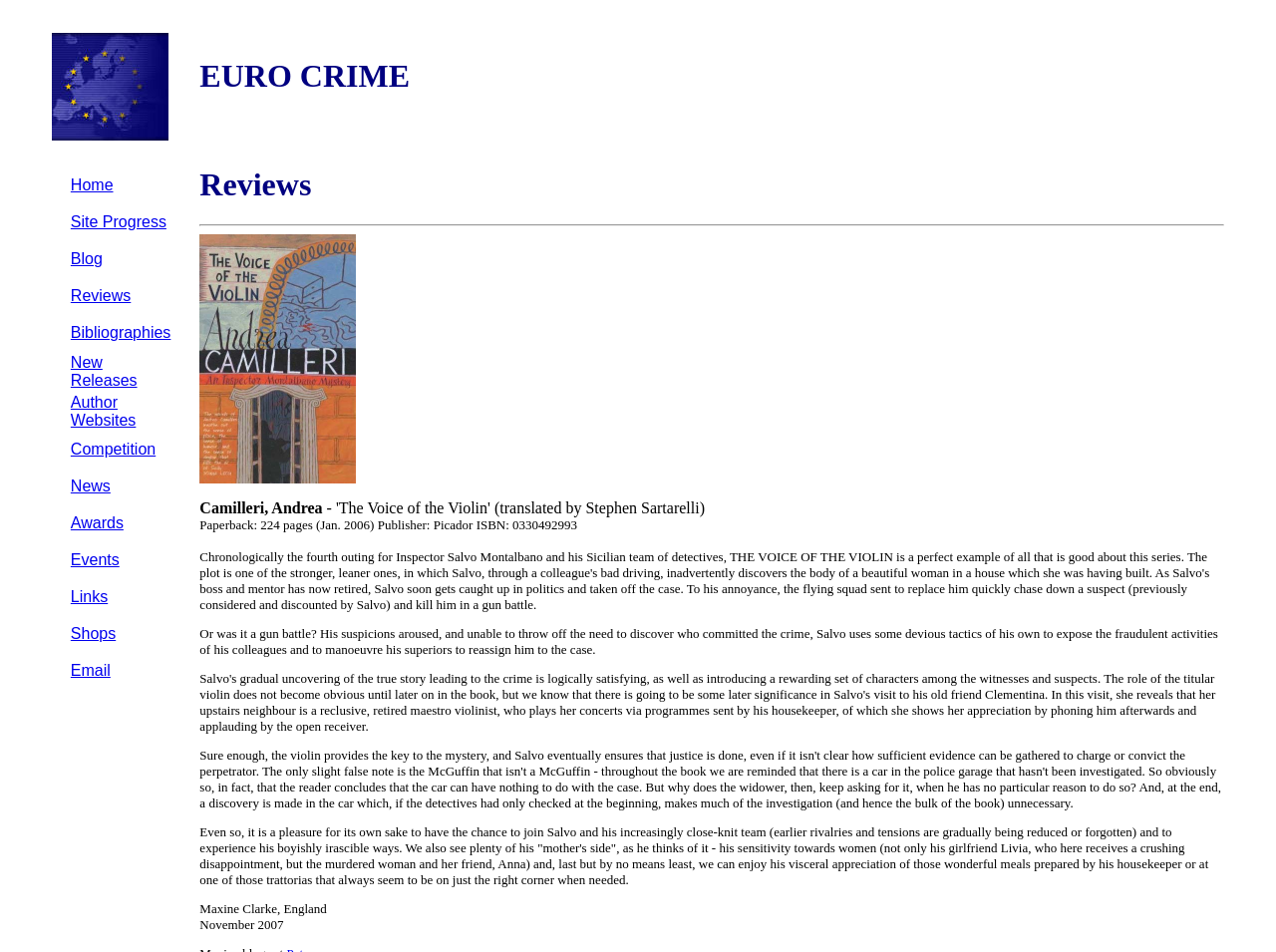Identify the bounding box coordinates of the section to be clicked to complete the task described by the following instruction: "Click on Reviews". The coordinates should be four float numbers between 0 and 1, formatted as [left, top, right, bottom].

[0.055, 0.302, 0.103, 0.32]